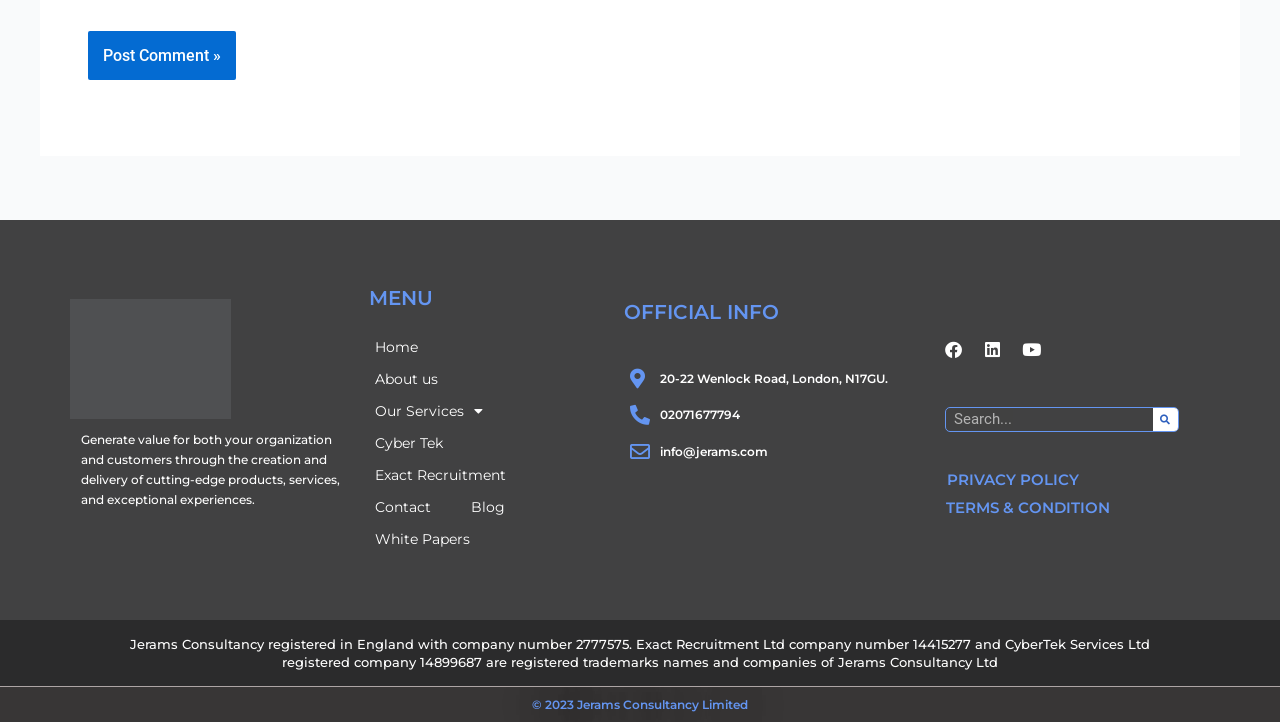What is the company's address?
Provide a fully detailed and comprehensive answer to the question.

I found the company's address by looking at the 'OFFICIAL INFO' section, where it is listed as a link with the text '20-22 Wenlock Road, London, N17GU'.